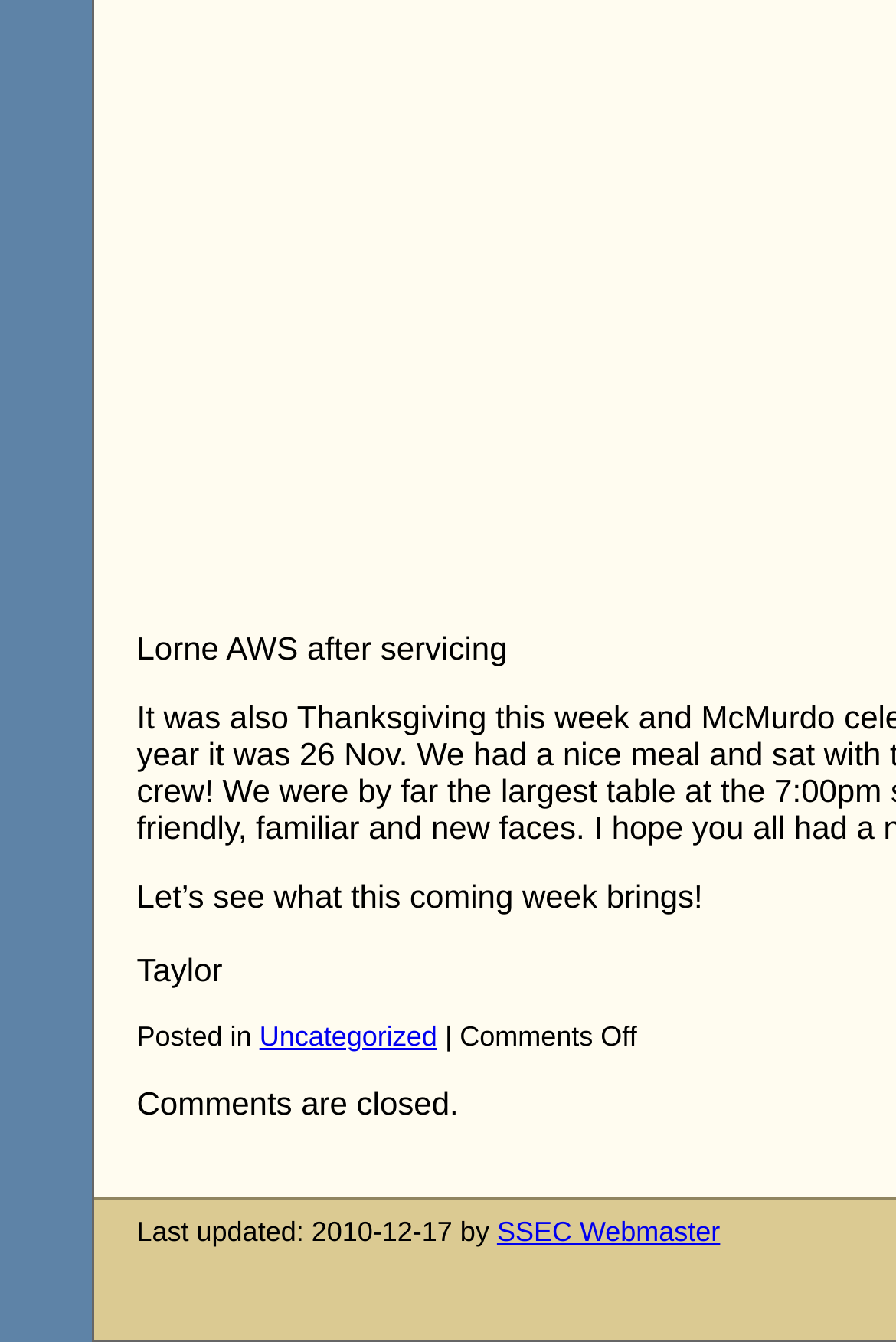When was the post last updated?
Based on the content of the image, thoroughly explain and answer the question.

The last updated date of the post is mentioned as '2010-12-17' which is found in the StaticText element with the bounding box coordinates [0.348, 0.906, 0.505, 0.93].